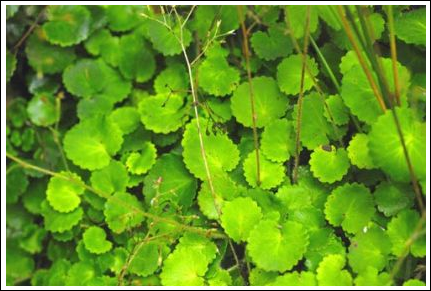How tall does the Kidney Saxifrage typically grow?
With the help of the image, please provide a detailed response to the question.

The caption states that the Kidney Saxifrage typically grows to about 30 cm tall, providing a specific measurement of the plant's height.